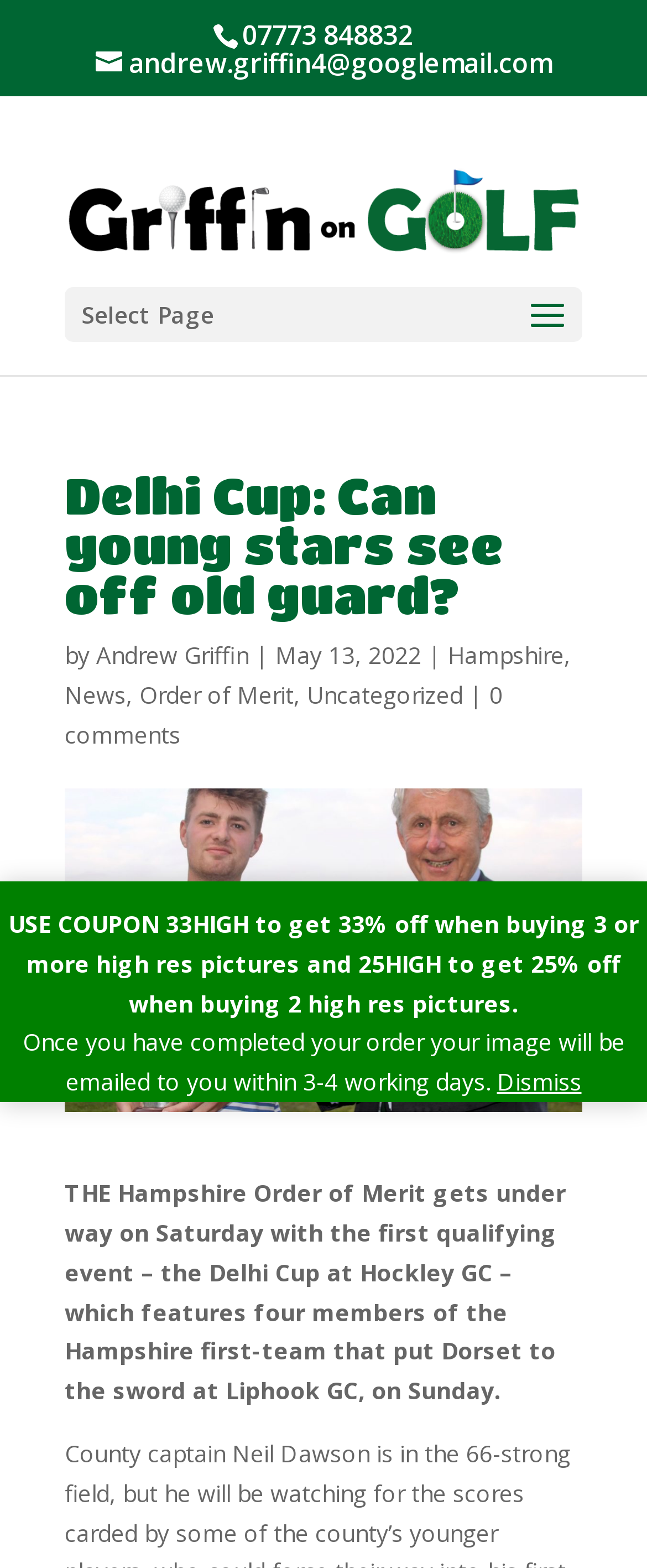Locate the bounding box coordinates of the item that should be clicked to fulfill the instruction: "Read the article by Andrew Griffin".

[0.149, 0.408, 0.385, 0.428]